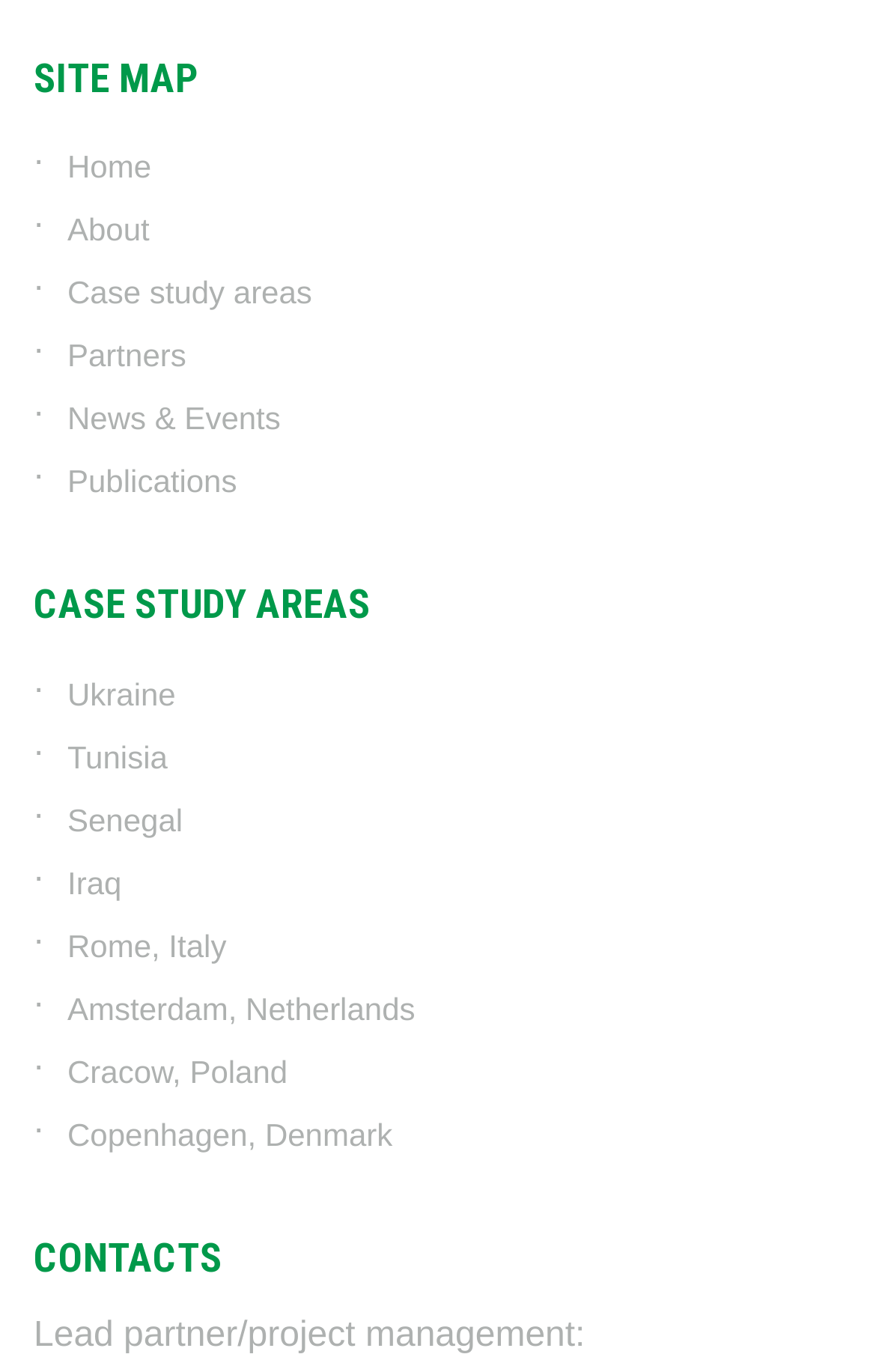Pinpoint the bounding box coordinates of the clickable area necessary to execute the following instruction: "go to home page". The coordinates should be given as four float numbers between 0 and 1, namely [left, top, right, bottom].

[0.077, 0.108, 0.173, 0.135]